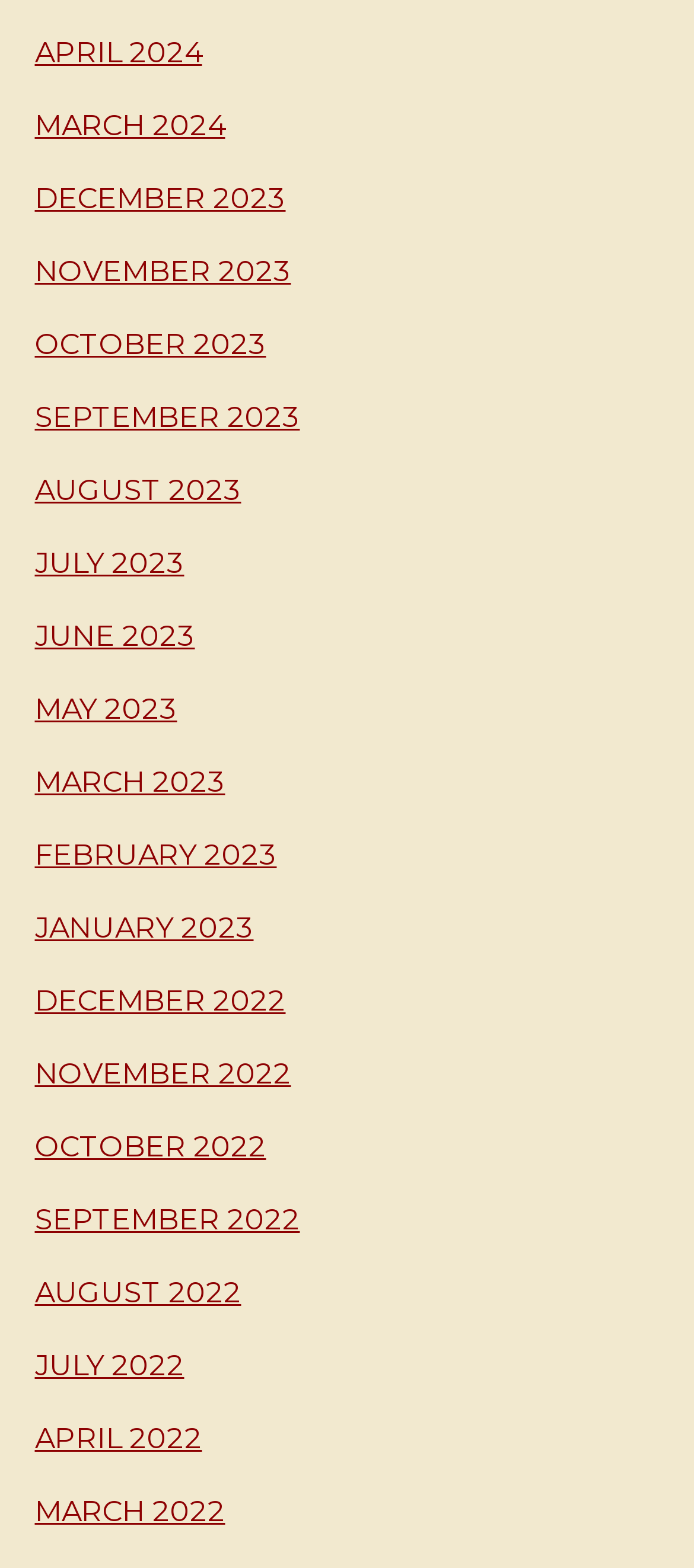Identify the bounding box coordinates of the area that should be clicked in order to complete the given instruction: "go to MARCH 2023". The bounding box coordinates should be four float numbers between 0 and 1, i.e., [left, top, right, bottom].

[0.05, 0.488, 0.324, 0.509]